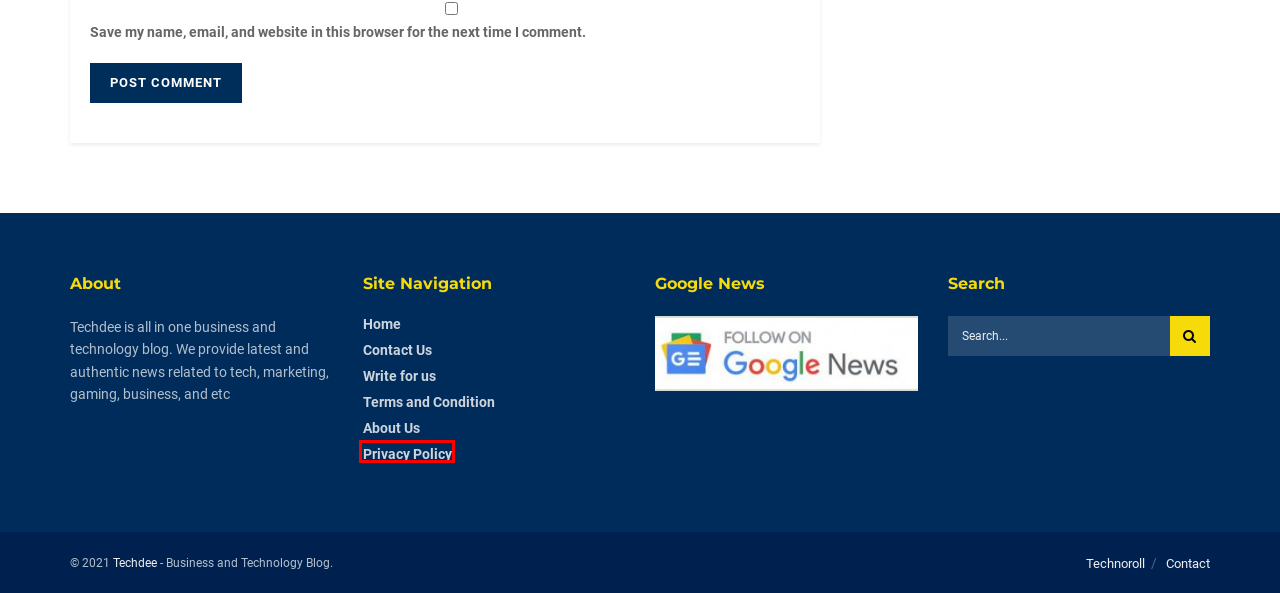After examining the screenshot of a webpage with a red bounding box, choose the most accurate webpage description that corresponds to the new page after clicking the element inside the red box. Here are the candidates:
A. TERMS AND CONDITION
B. Contact Us
C. About Us
D. 4 Killer Electronics Start-up Ideas – Do You Have The Skills?
E. Privacy Policy
F. Our Guide To Distributing Live Content Online
G. A Technology & Digital Marketing Blog - Technoroll
H. Influencer Marketing : How To Use Social Media Influencers To Grow Your Business

E